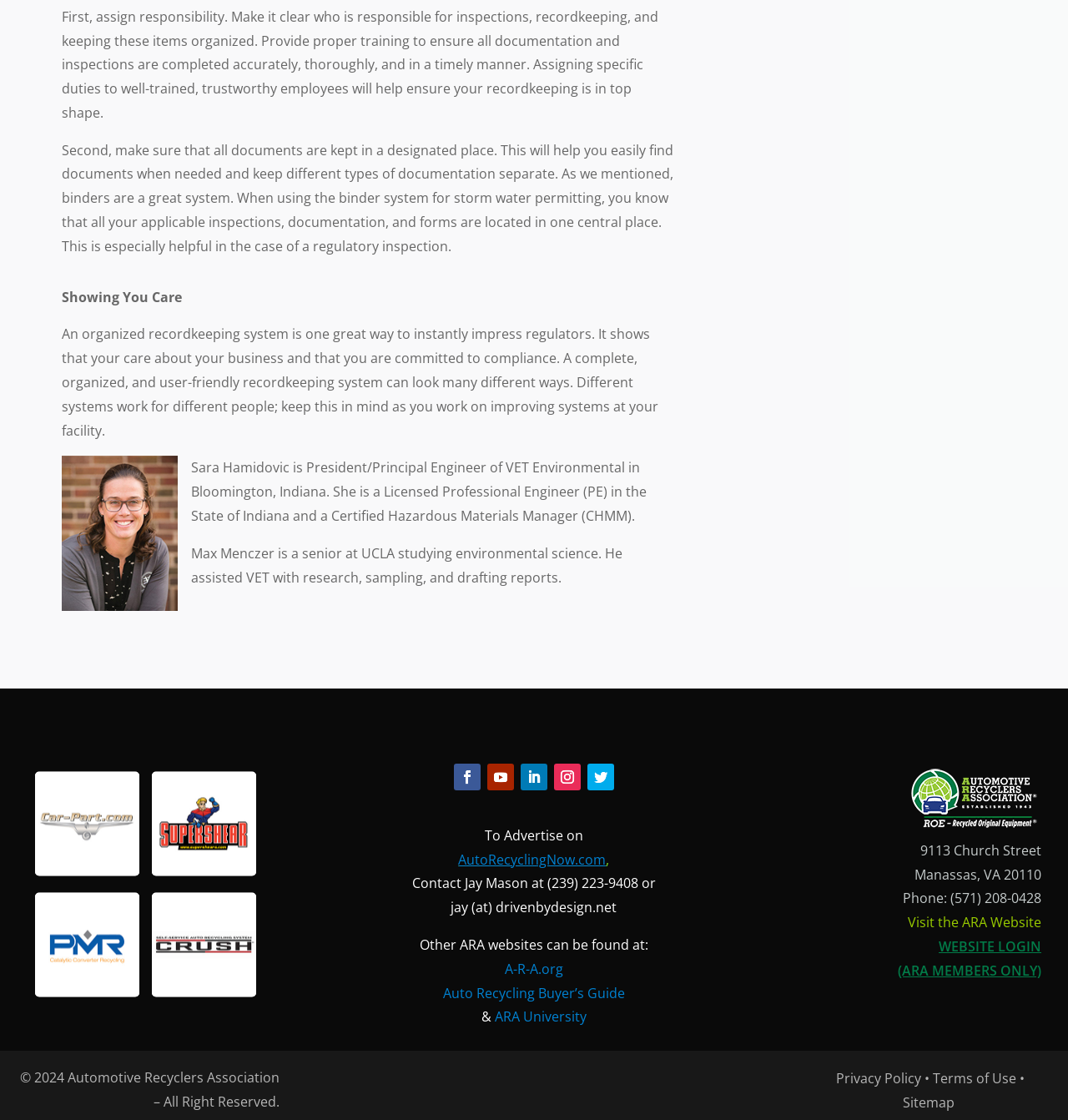With reference to the image, please provide a detailed answer to the following question: What is the phone number of the Automotive Recyclers Association?

I found the phone number by looking at the text element at [0.845, 0.794, 0.975, 0.81] which contains the phone number